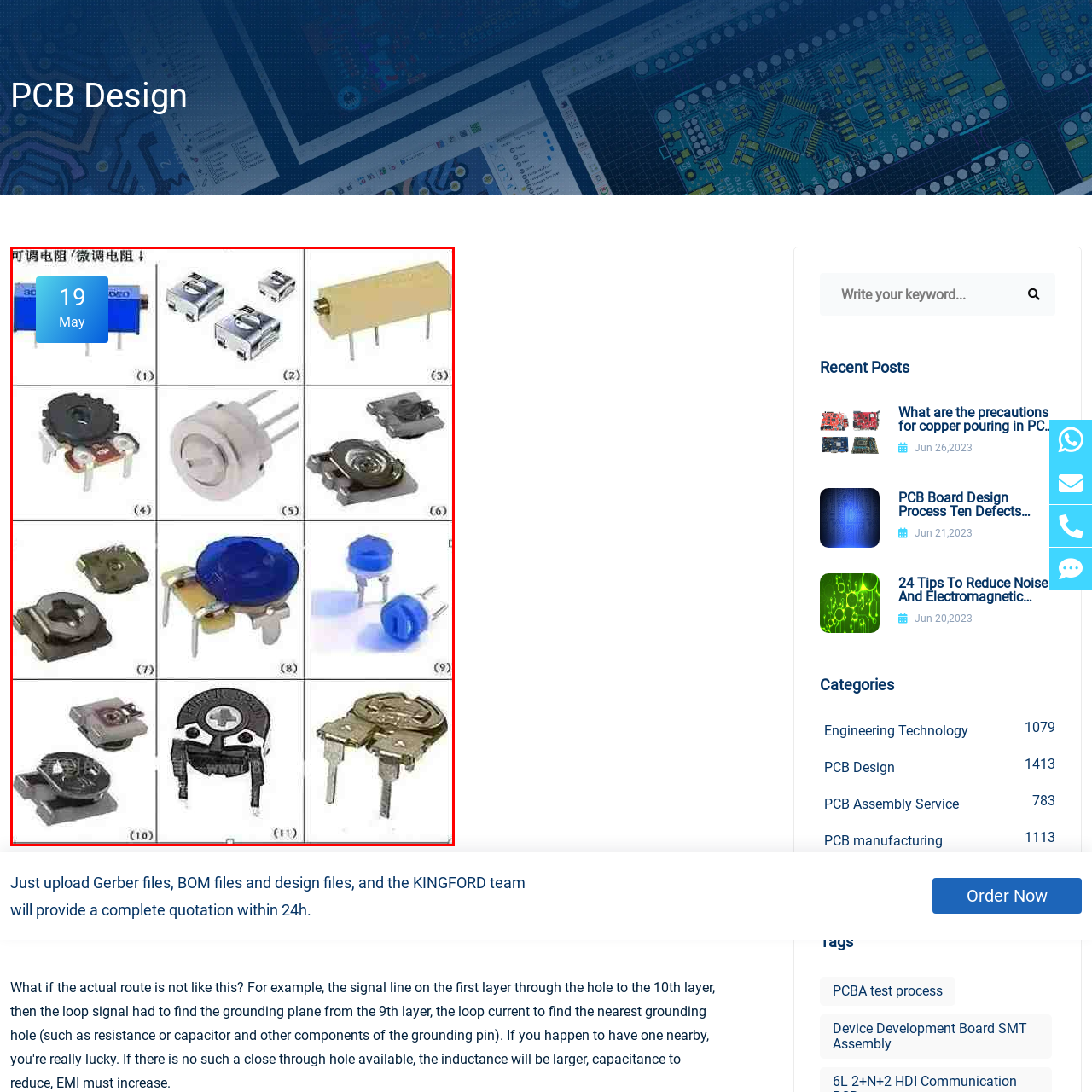Observe the image enclosed by the red rectangle, What is showcased in the middle row?
 Give a single word or phrase as your answer.

Unique shapes and connections